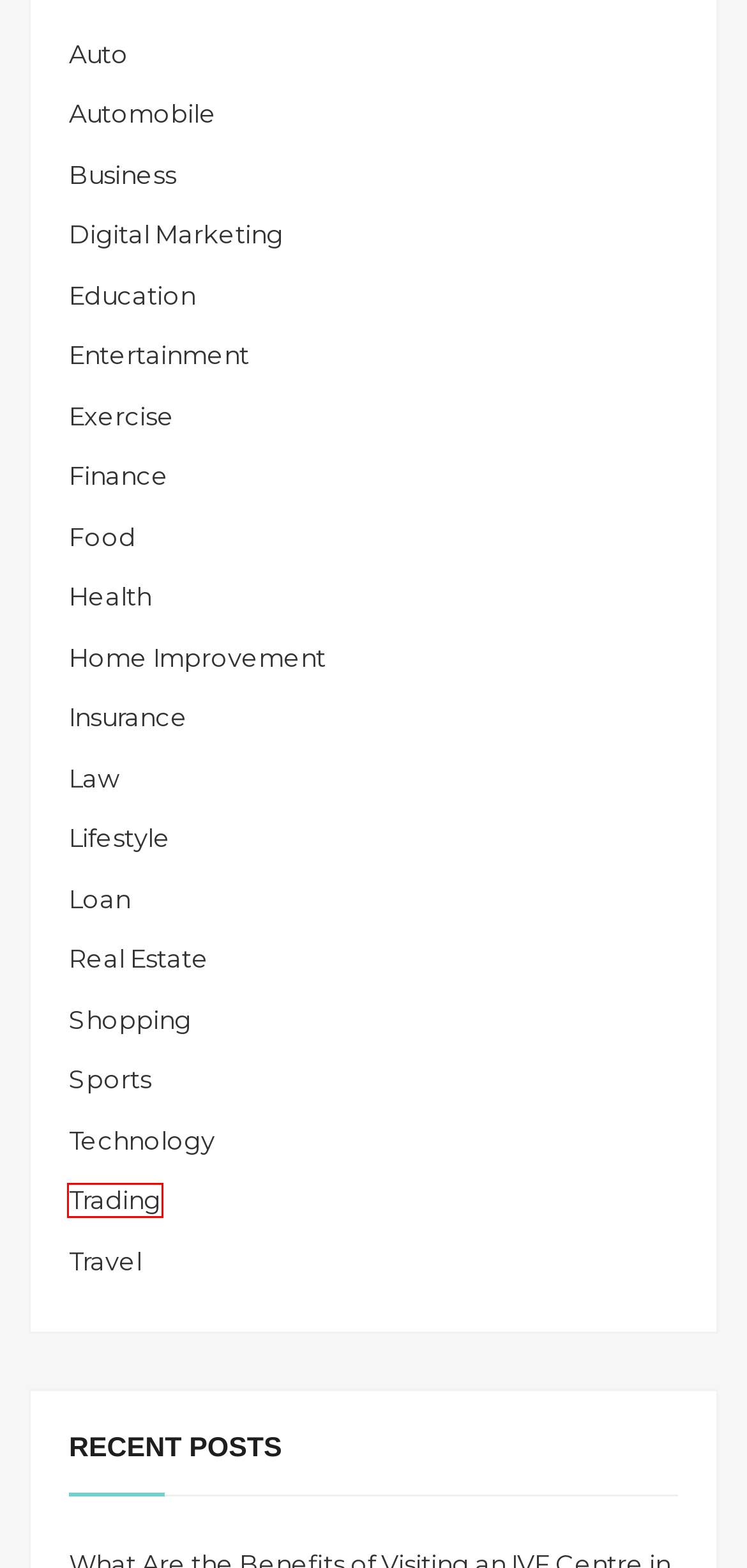Inspect the screenshot of a webpage with a red rectangle bounding box. Identify the webpage description that best corresponds to the new webpage after clicking the element inside the bounding box. Here are the candidates:
A. Digital Marketing | Hannamaarilatvala.com
B. Home Improvement | Hannamaarilatvala.com
C. Sports | Hannamaarilatvala.com
D. Loan | Hannamaarilatvala.com
E. Finance | Hannamaarilatvala.com
F. Business | Hannamaarilatvala.com
G. Trading | Hannamaarilatvala.com
H. Automobile | Hannamaarilatvala.com

G